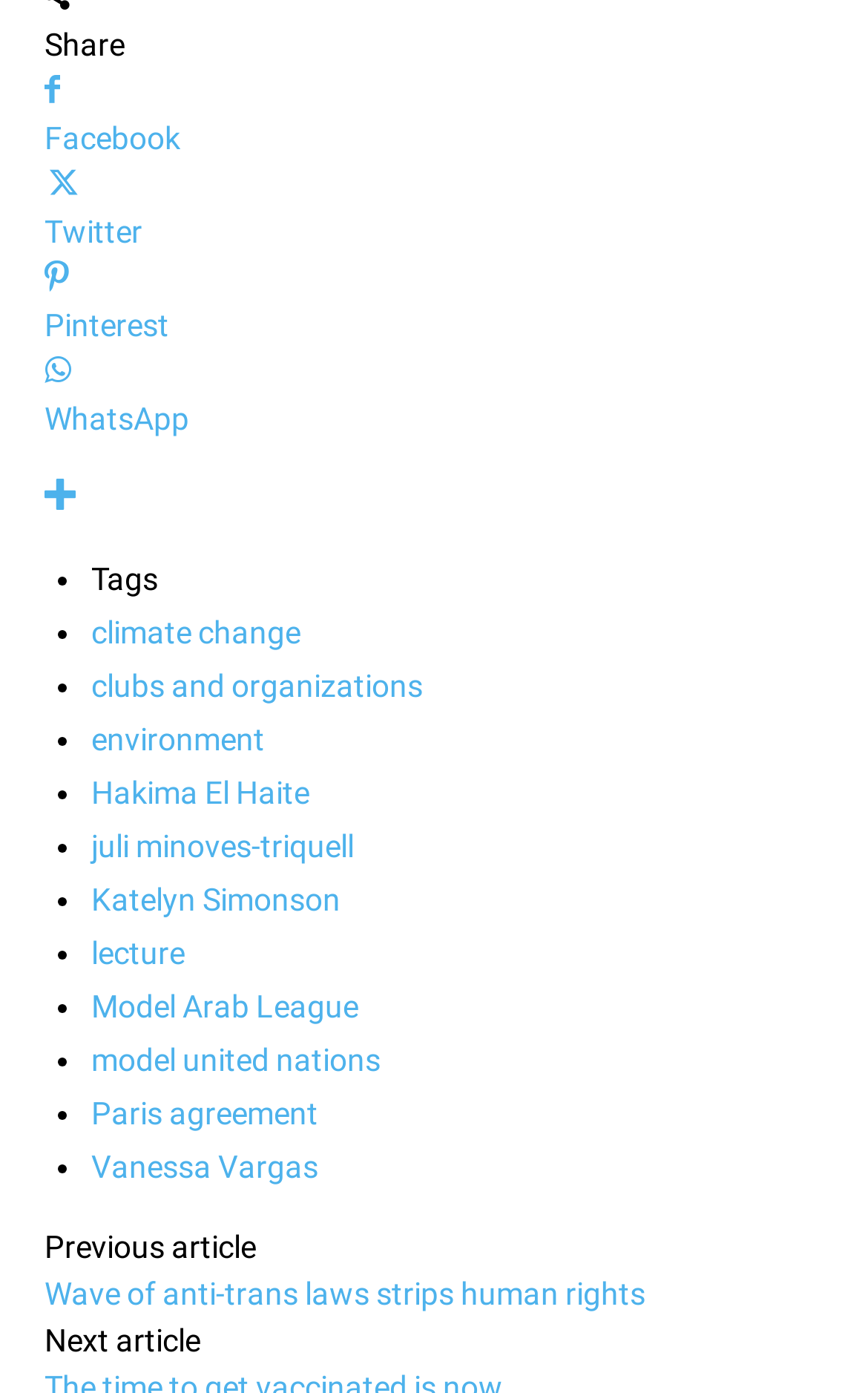How many social media platforms are available for sharing?
Examine the screenshot and reply with a single word or phrase.

6